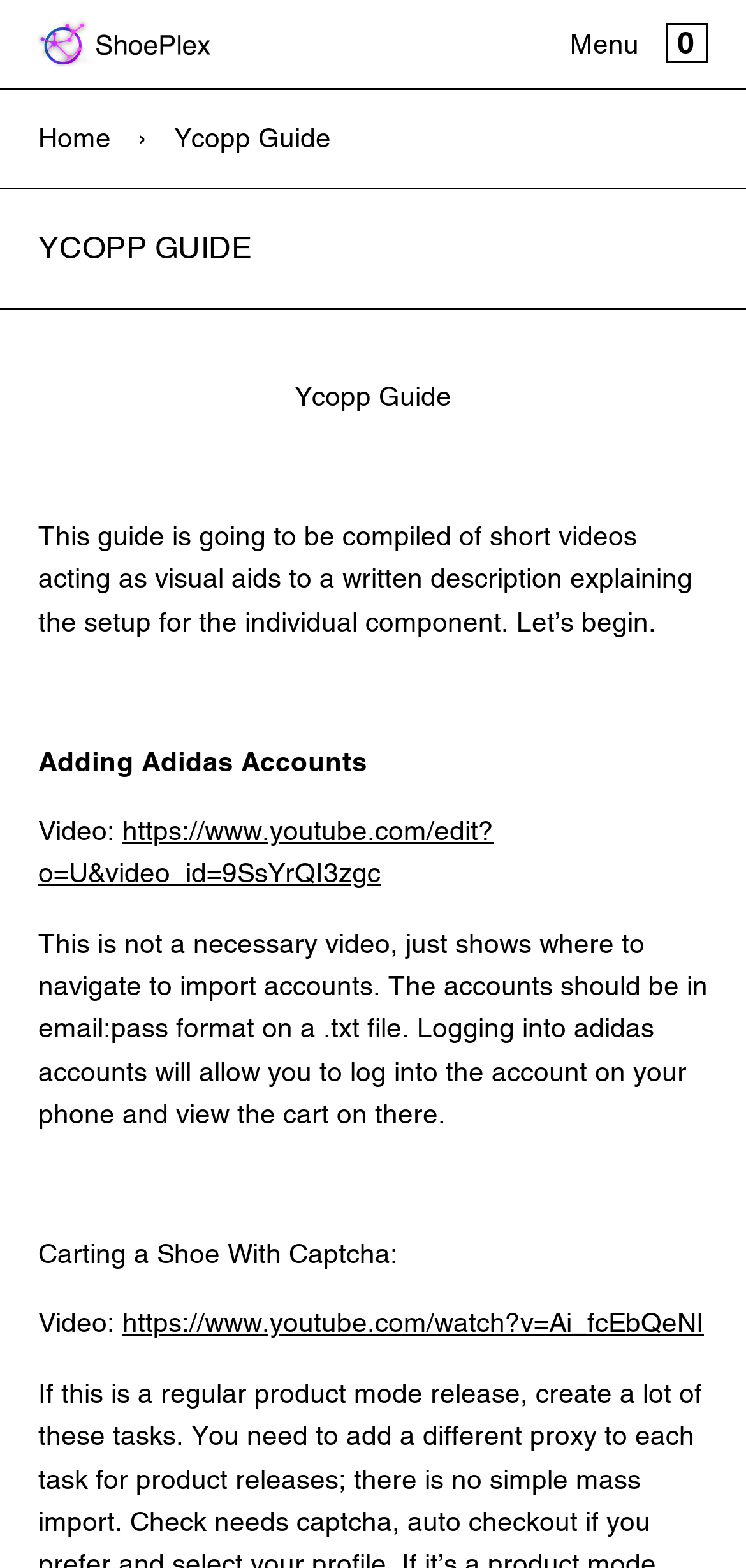Indicate the bounding box coordinates of the element that must be clicked to execute the instruction: "Click the 'Log in' link". The coordinates should be given as four float numbers between 0 and 1, i.e., [left, top, right, bottom].

[0.664, 0.07, 0.836, 0.132]